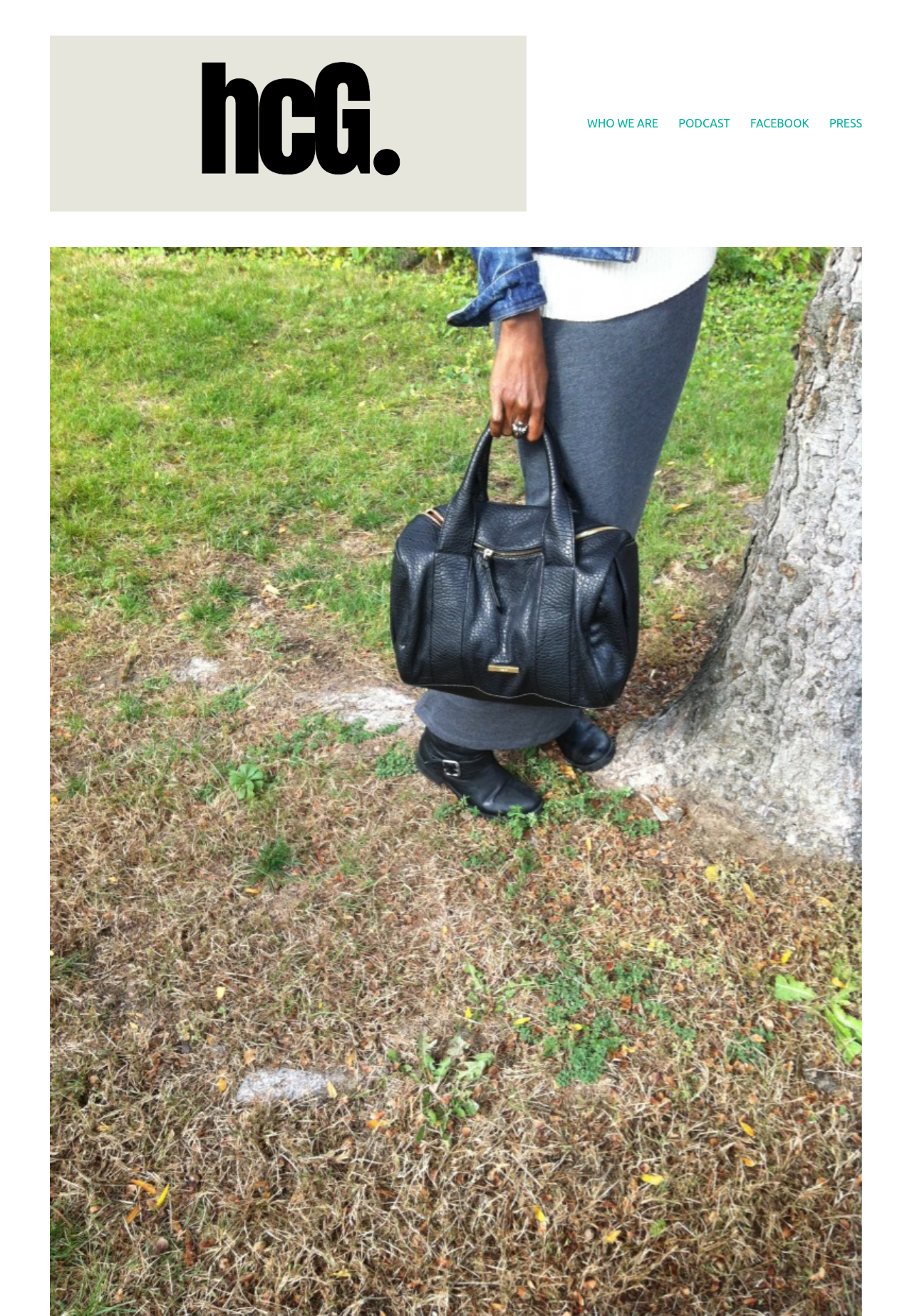Locate the bounding box coordinates of the segment that needs to be clicked to meet this instruction: "Click on 'Admission - 2024'".

None